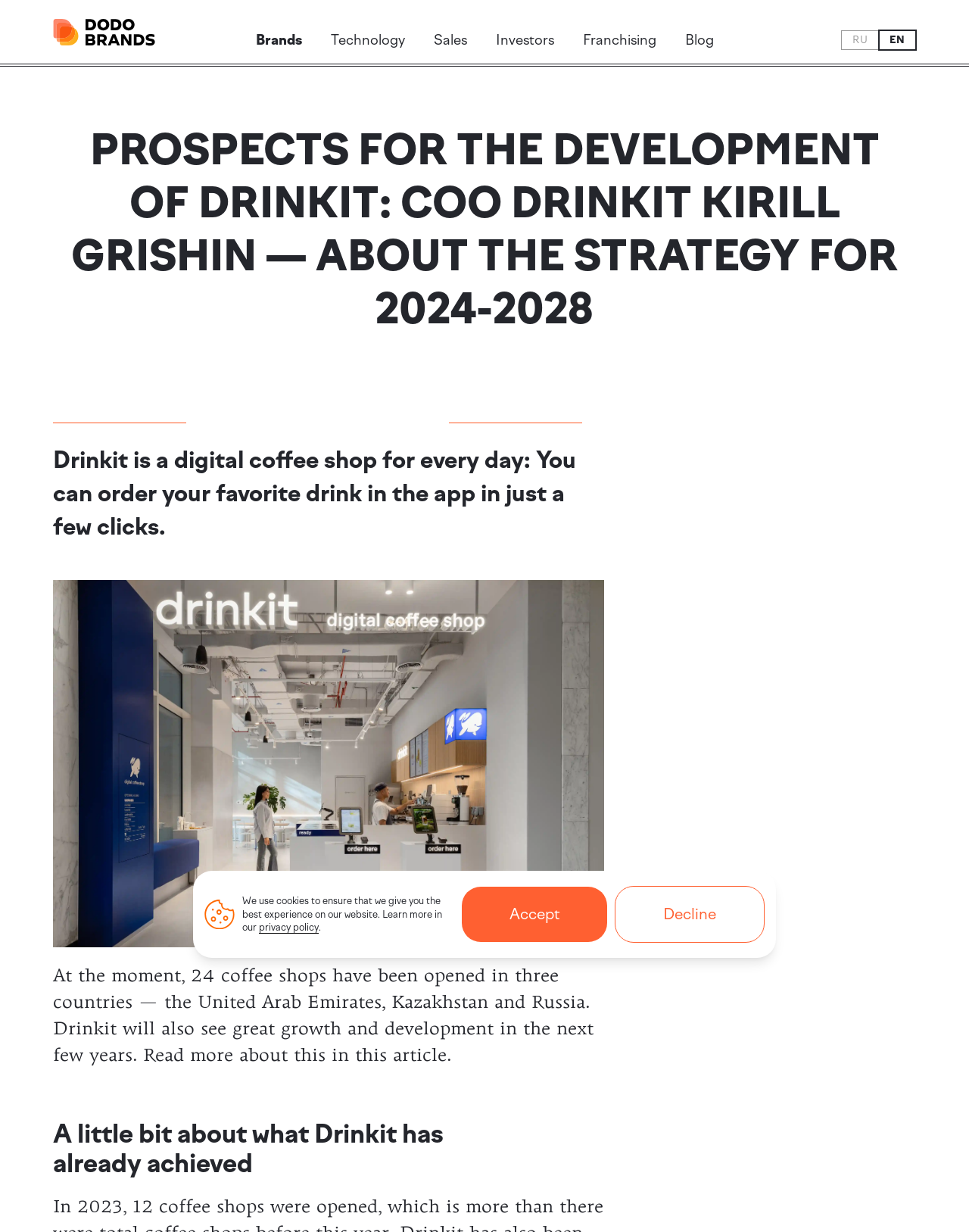Please pinpoint the bounding box coordinates for the region I should click to adhere to this instruction: "Learn more about the company's strategy".

[0.055, 0.054, 0.945, 0.273]